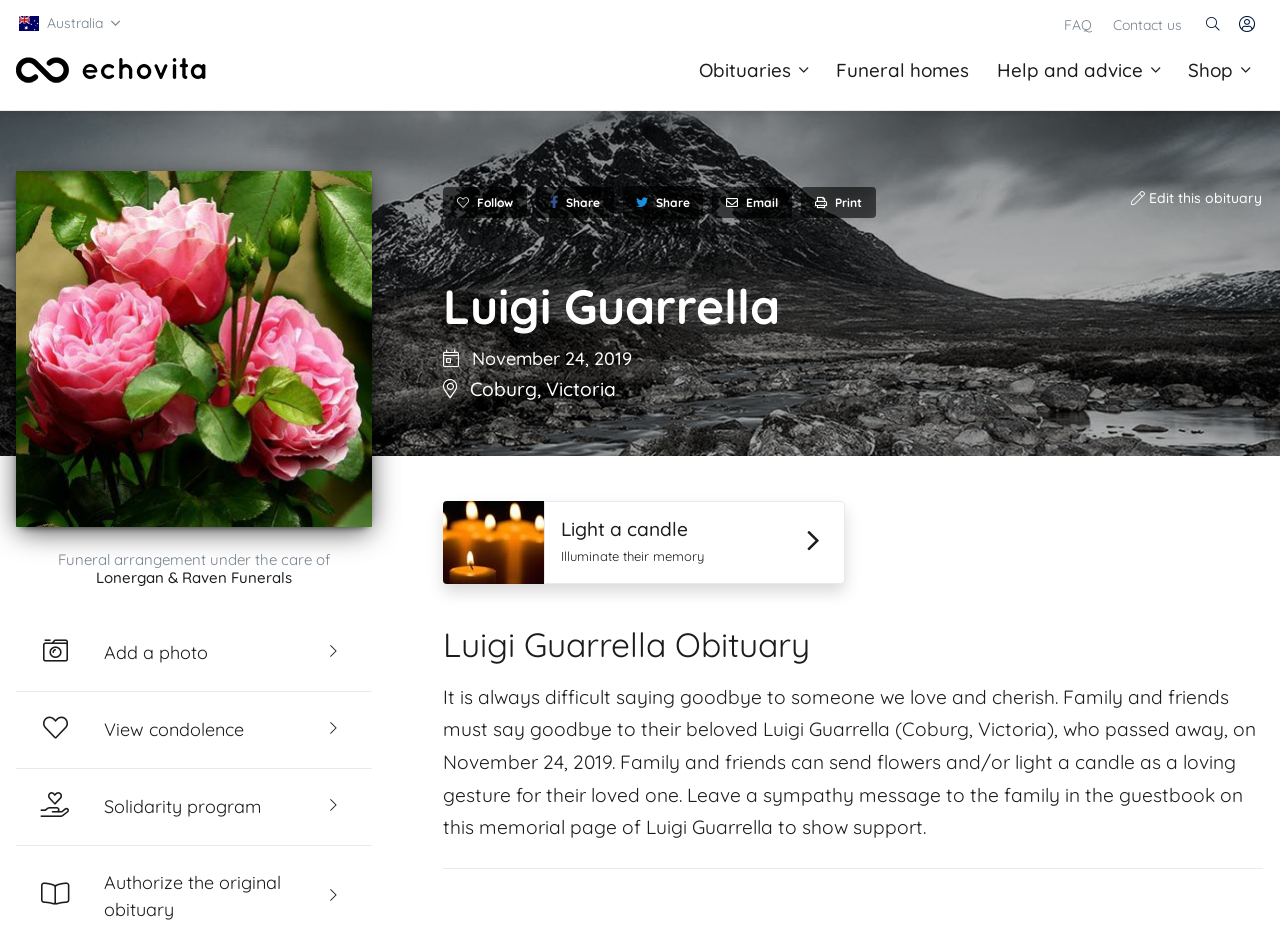What is the name of the deceased?
Please provide a single word or phrase based on the screenshot.

Luigi Guarrella